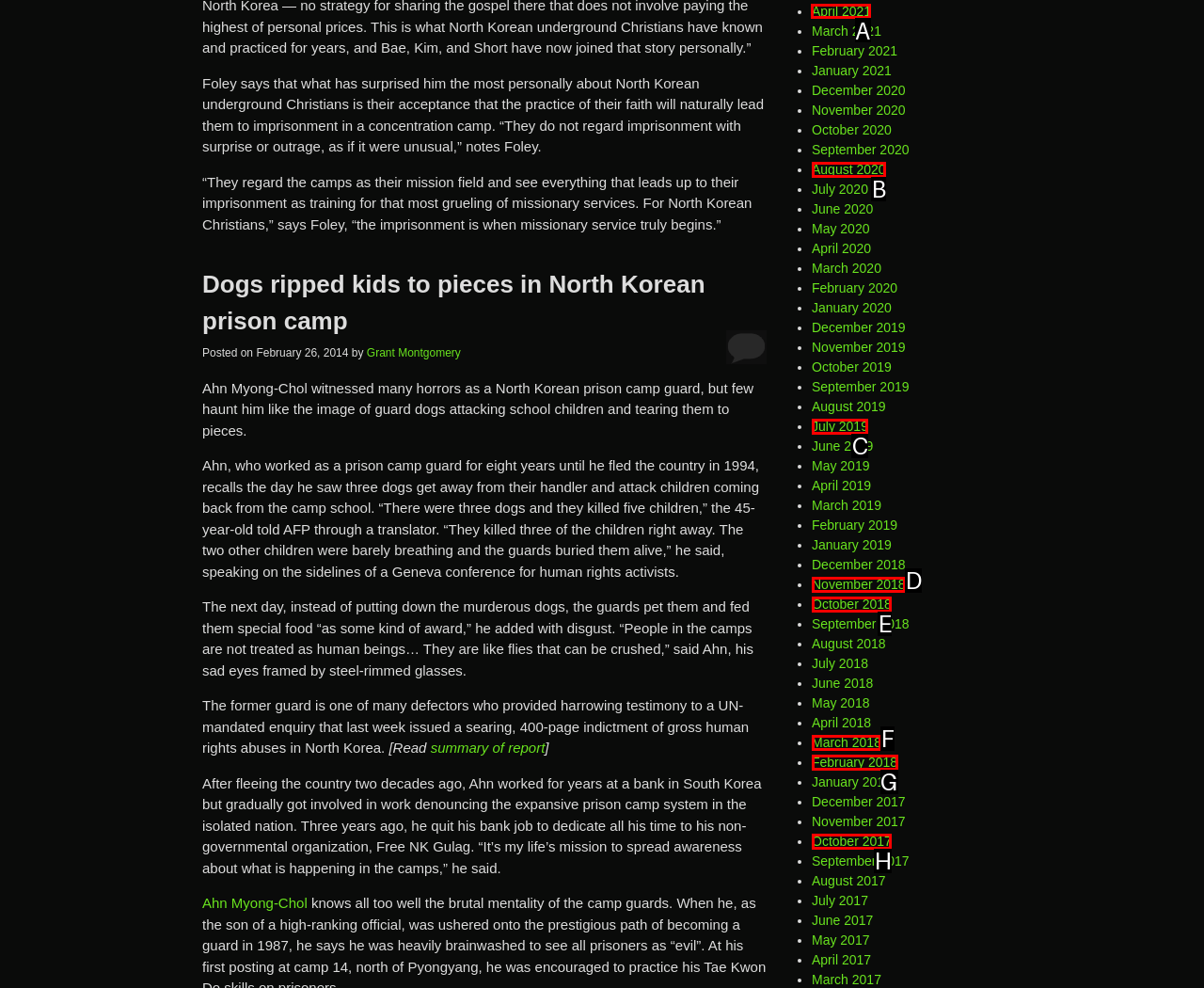From the given options, choose the one to complete the task: Check the news for April 2021
Indicate the letter of the correct option.

A